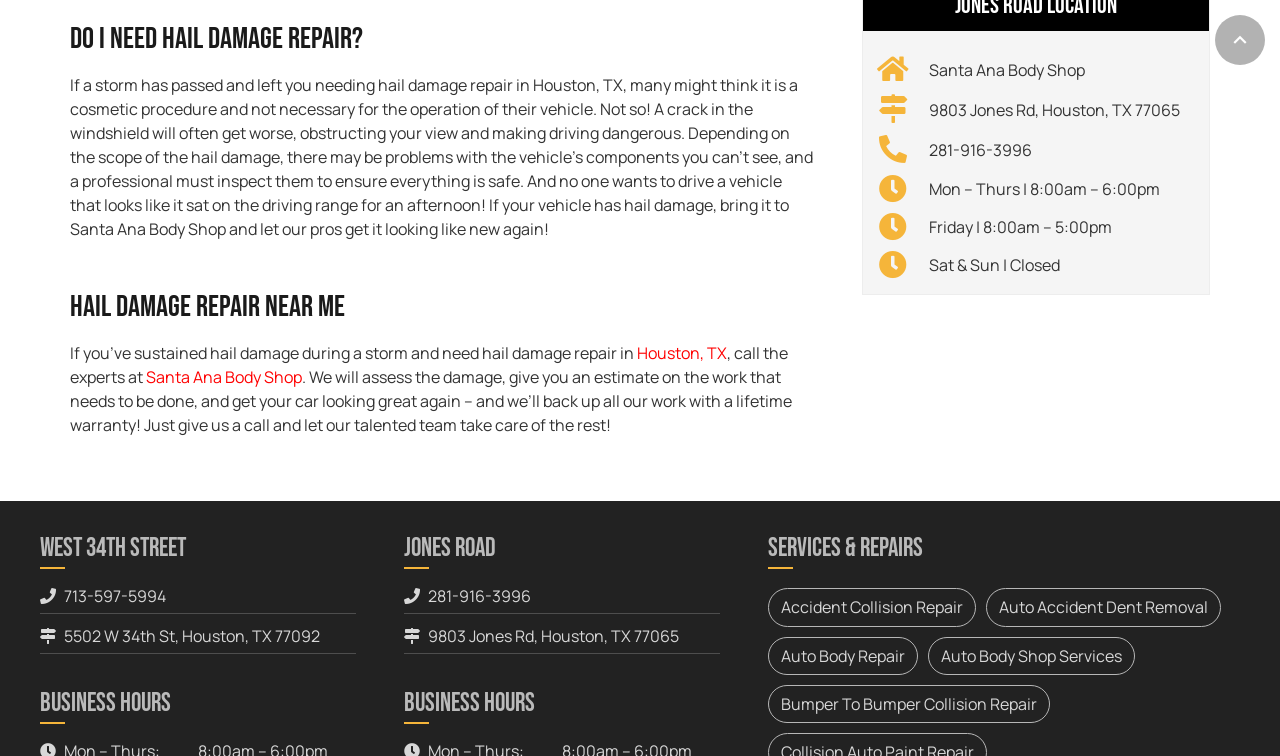Given the element description: "Bumper To Bumper Collision Repair", predict the bounding box coordinates of this UI element. The coordinates must be four float numbers between 0 and 1, given as [left, top, right, bottom].

[0.6, 0.906, 0.82, 0.957]